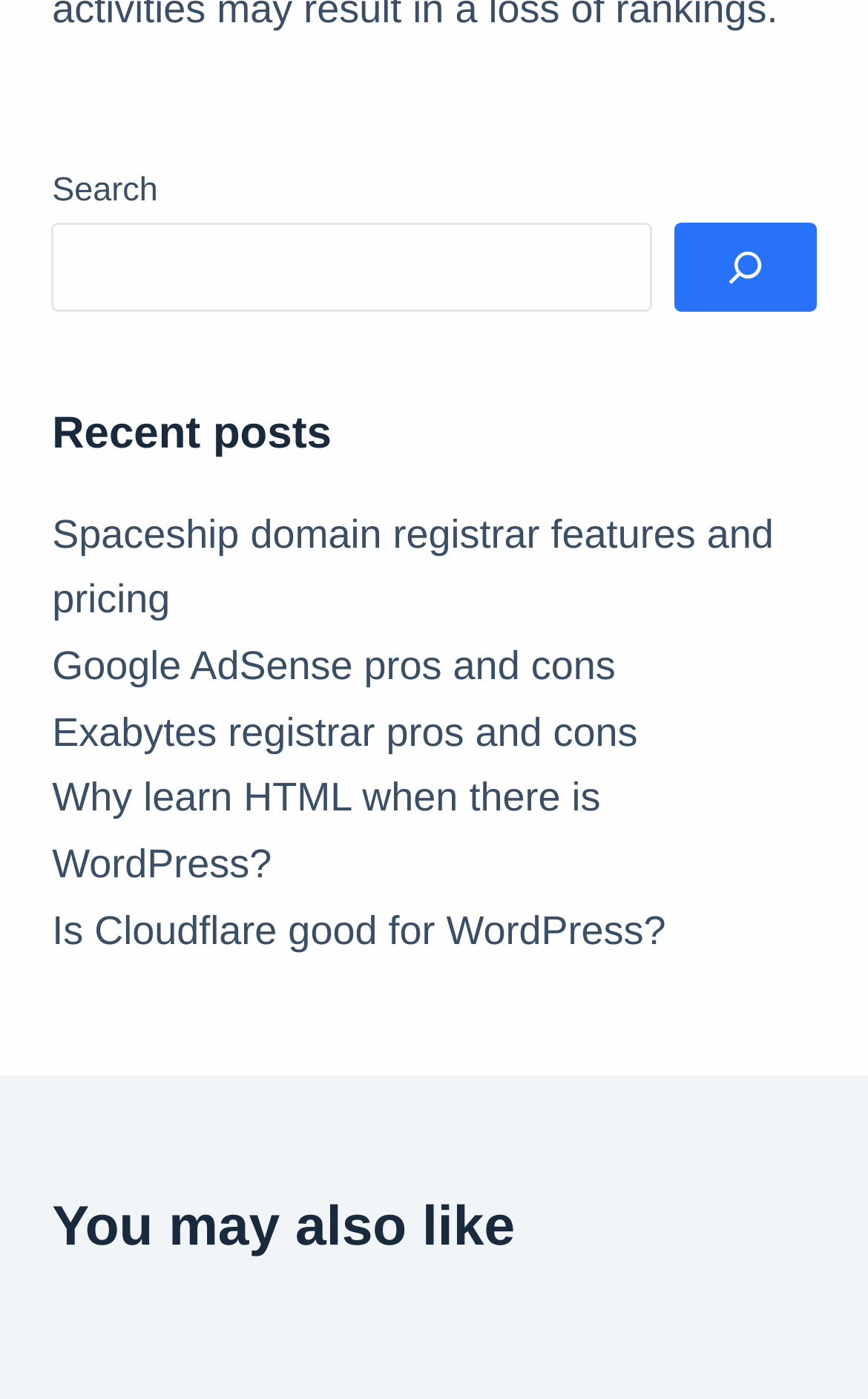What type of content is listed below the search box?
Give a detailed explanation using the information visible in the image.

The section below the search box has a heading 'Recent posts' and lists several links with descriptive text. This suggests that the content listed is a collection of recent posts or articles.